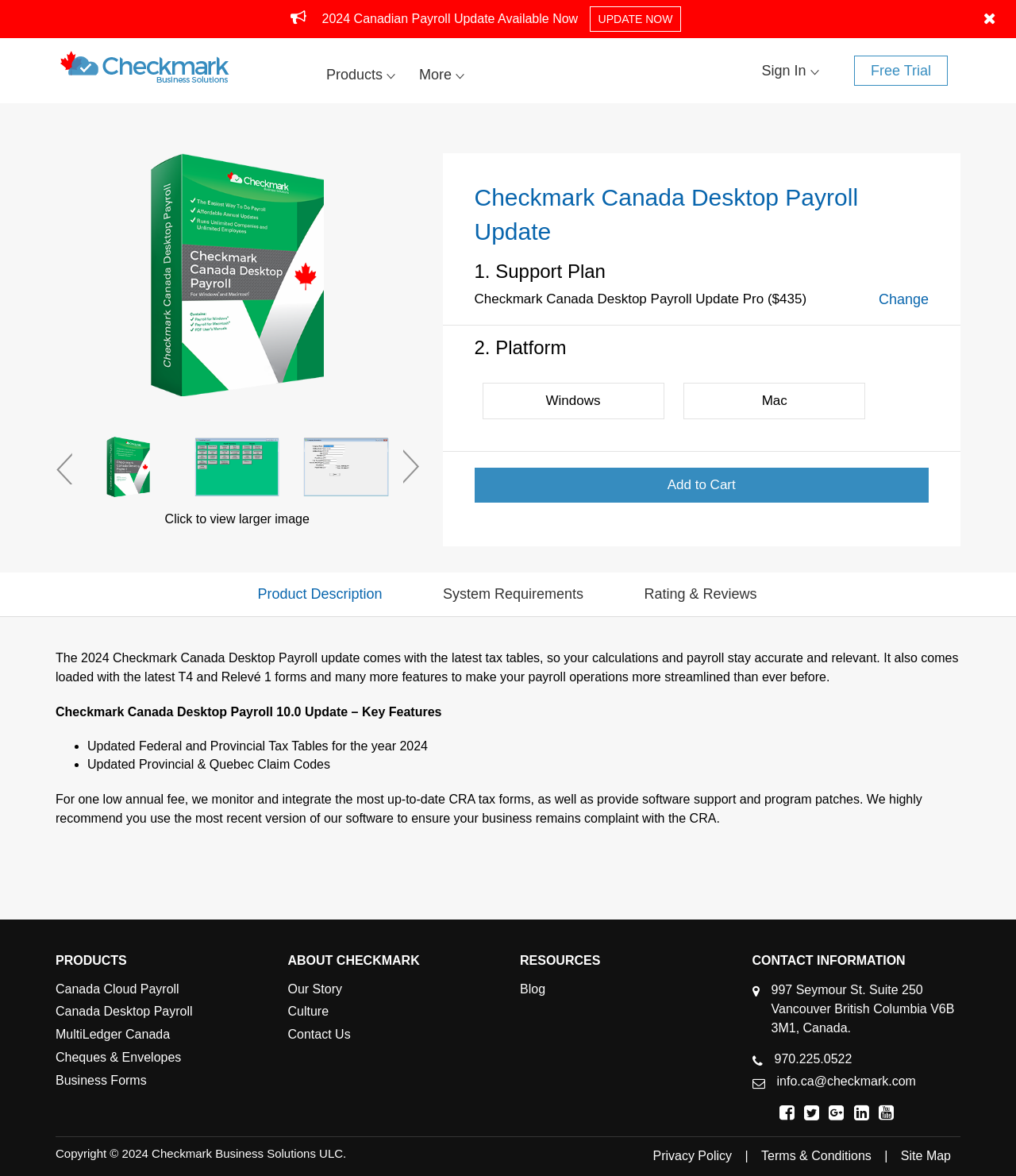Provide the bounding box coordinates of the area you need to click to execute the following instruction: "Sign in to the account".

[0.75, 0.053, 0.806, 0.067]